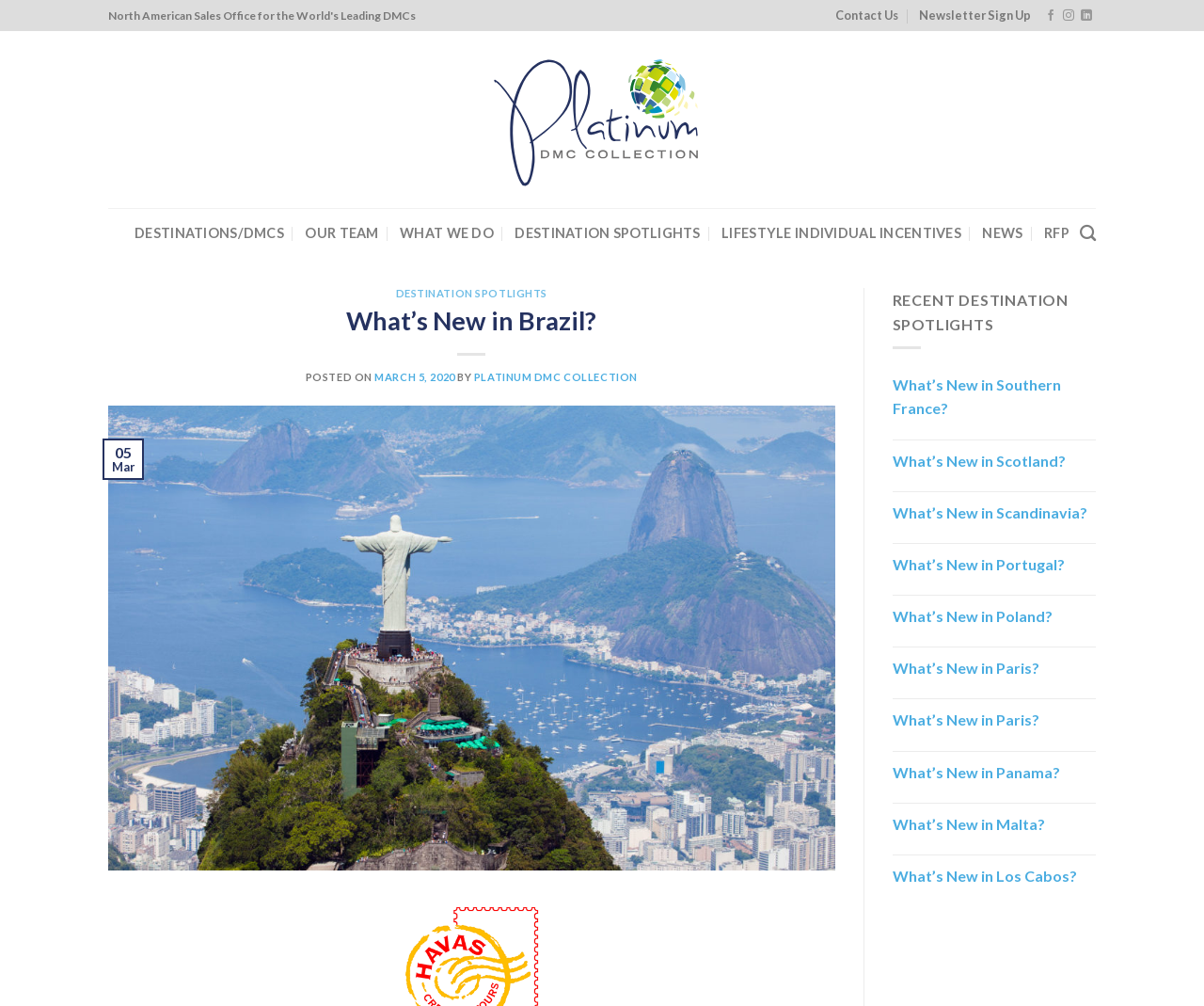Generate a comprehensive caption for the webpage you are viewing.

The webpage is about Platinum DMC Collection, a travel company, with a focus on Brazil. At the top, there are several links to social media platforms, a newsletter sign-up, and a contact us link. Below these links, there is a prominent link to the Platinum DMC Collection, accompanied by an image.

The main navigation menu is located below, with links to various sections such as Destinations, Our Team, What We Do, Destination Spotlights, Lifestyle Individual Incentives, News, and RFP. The Search link is located at the far right of this menu.

The main content area is divided into two sections. On the left, there is a heading "DESTINATION SPOTLIGHTS" with a link to the same section. Below this, there is a heading "What's New in Brazil?" with a posted date and author information. There is also a link to Platinum DMC Collection.

On the right side, there is a complementary section with a heading "RECENT DESTINATION SPOTLIGHTS". This section lists several links to recent destination spotlights, including What's New in Southern France, Scotland, Scandinavia, Portugal, Poland, Paris, Panama, Malta, and Los Cabos. These links are arranged vertically, with the most recent one at the top.